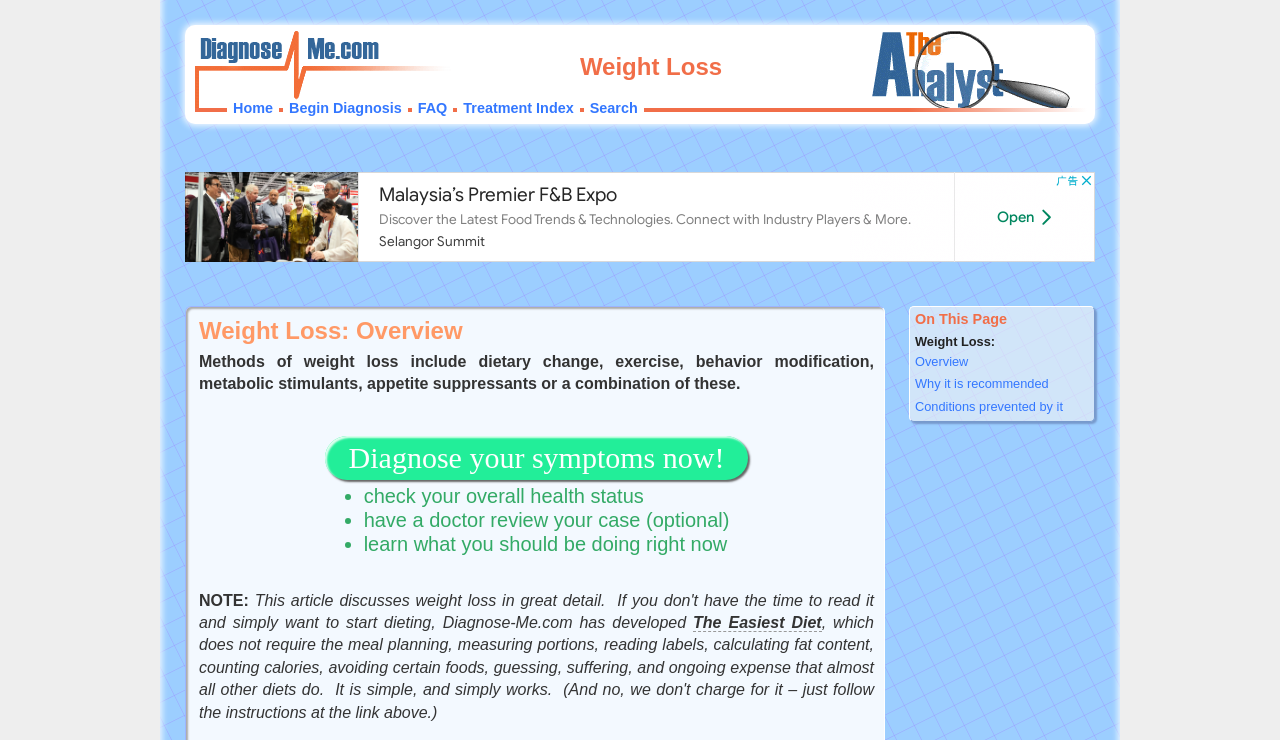What are the methods of weight loss?
Please respond to the question with a detailed and informative answer.

According to the webpage, the methods of weight loss include dietary change, exercise, behavior modification, metabolic stimulants, appetite suppressants, or a combination of these.